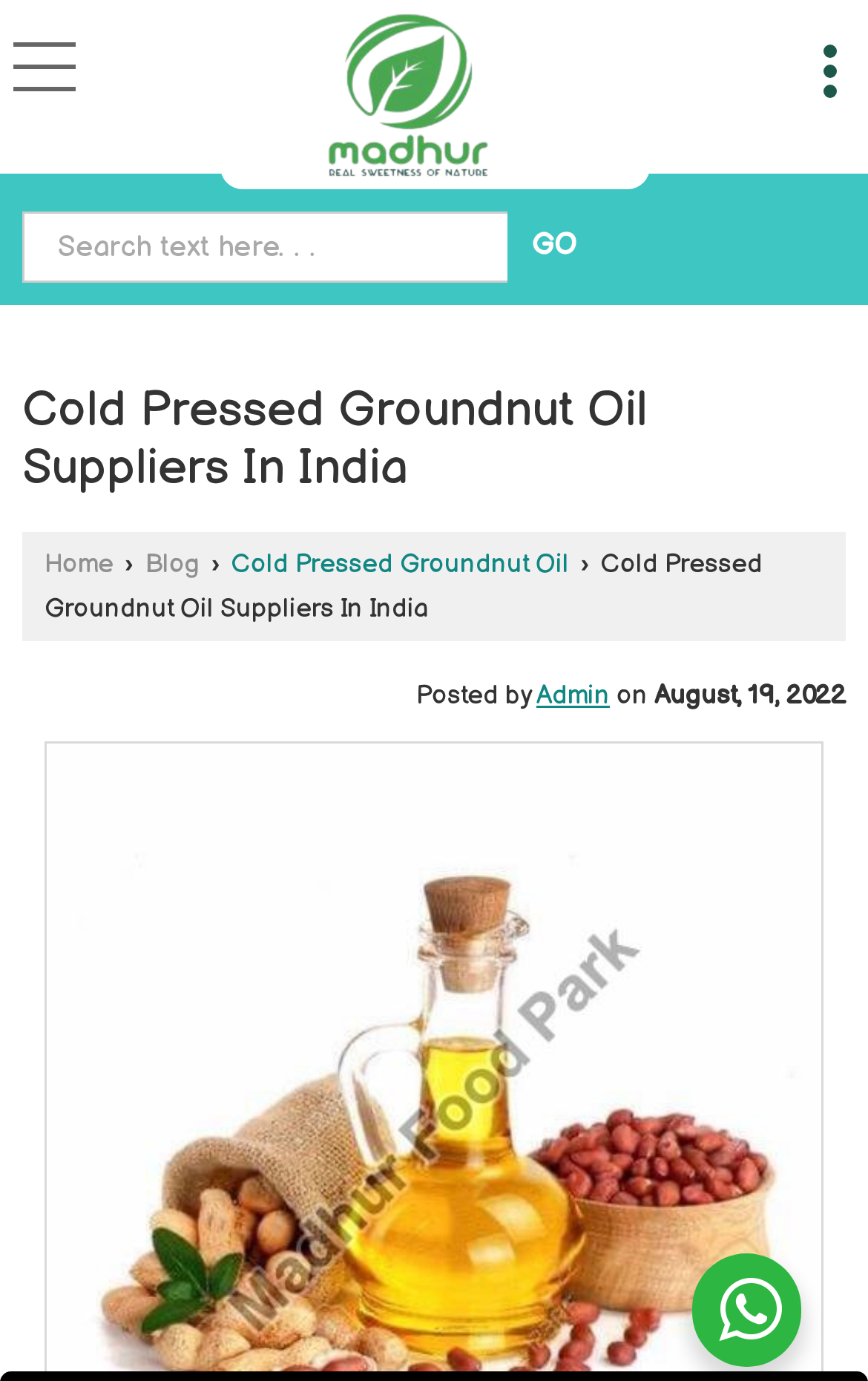Identify the main title of the webpage and generate its text content.

Cold Pressed Groundnut Oil Suppliers In India